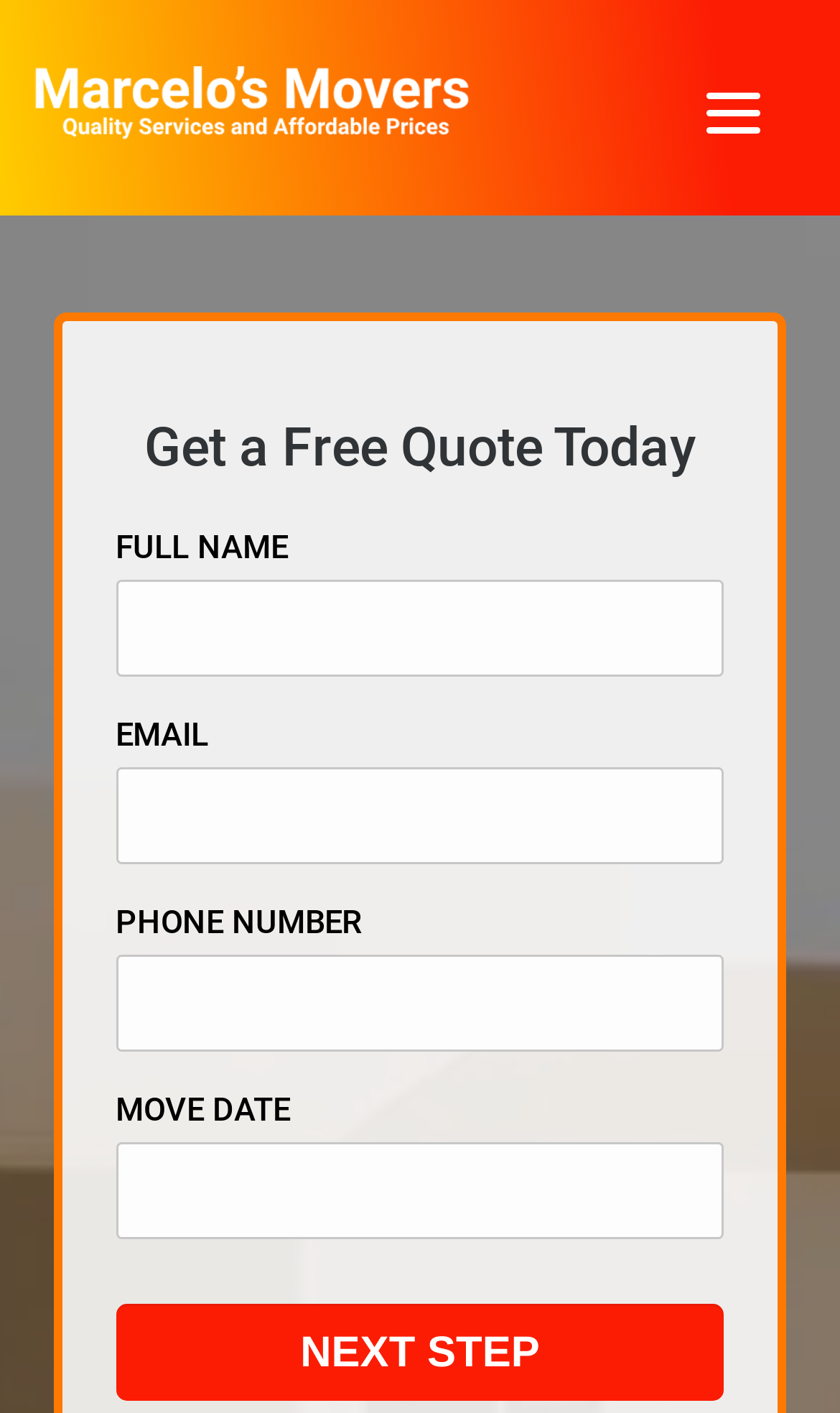For the element described, predict the bounding box coordinates as (top-left x, top-left y, bottom-right x, bottom-right y). All values should be between 0 and 1. Element description: parent_node: EMAIL name="sm_api__Email"

[0.138, 0.543, 0.862, 0.612]